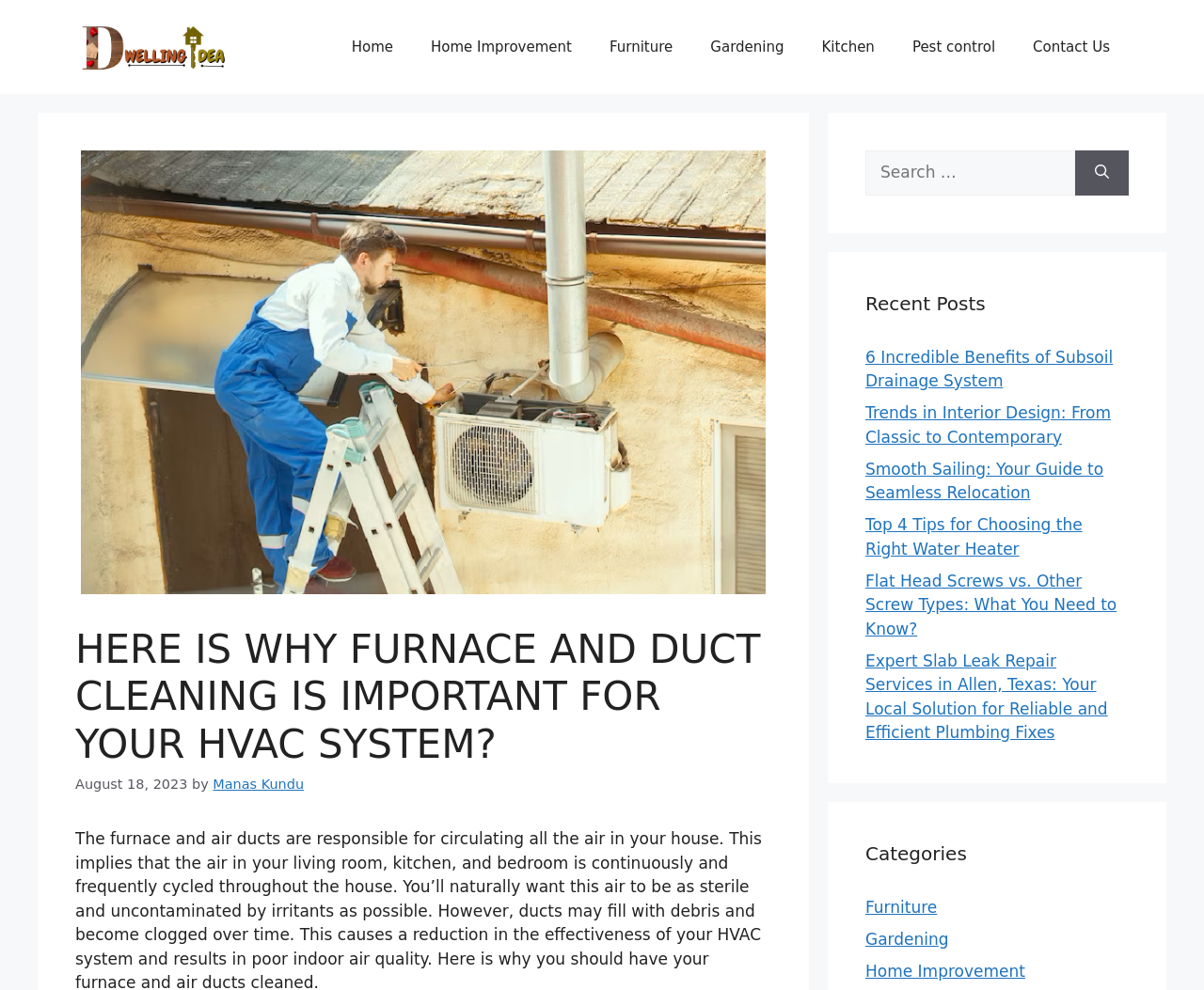Determine the main text heading of the webpage and provide its content.

HERE IS WHY FURNACE AND DUCT CLEANING IS IMPORTANT FOR YOUR HVAC SYSTEM?